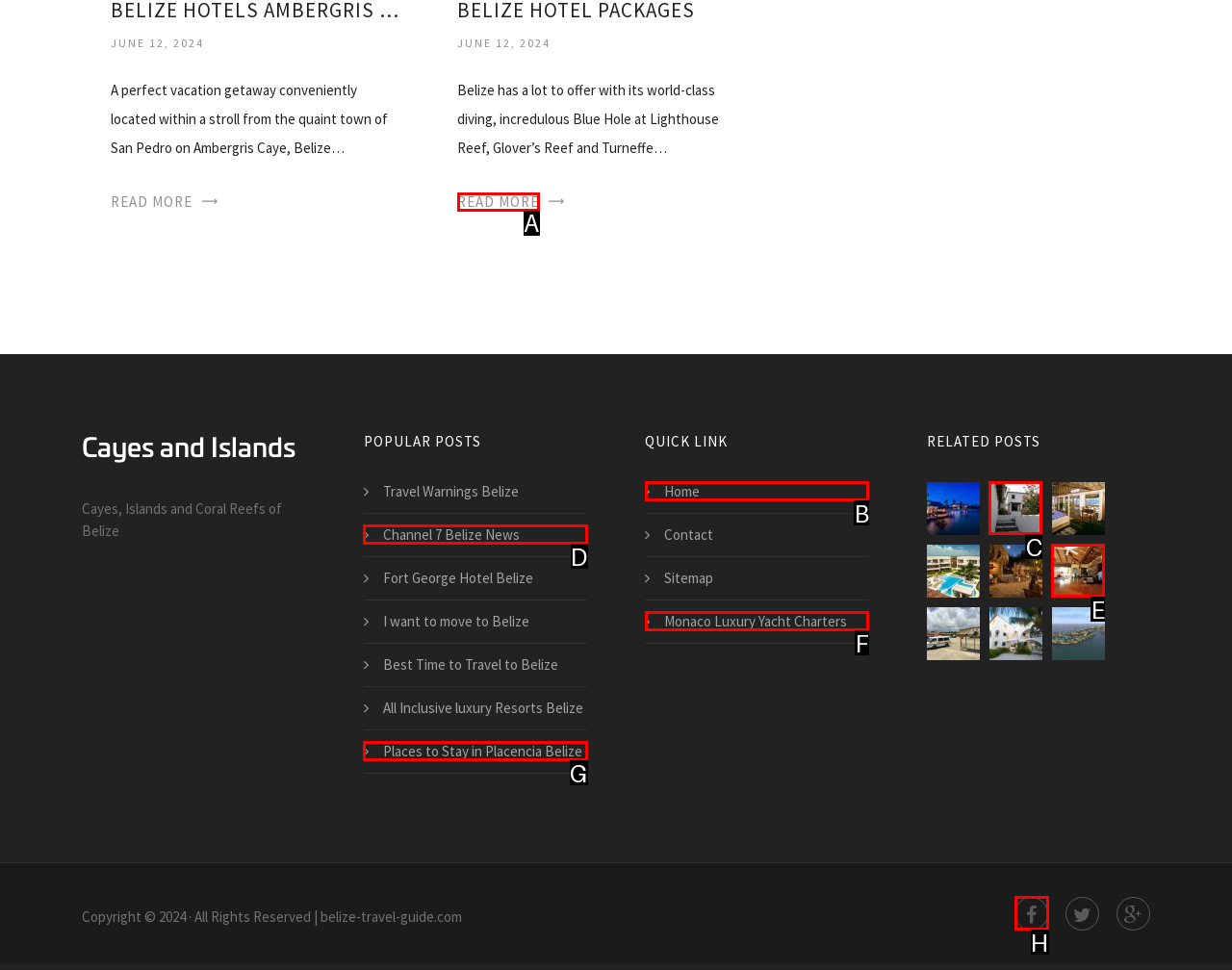Given the description: title="Maya Beach Hotel Belize"
Identify the letter of the matching UI element from the options.

E